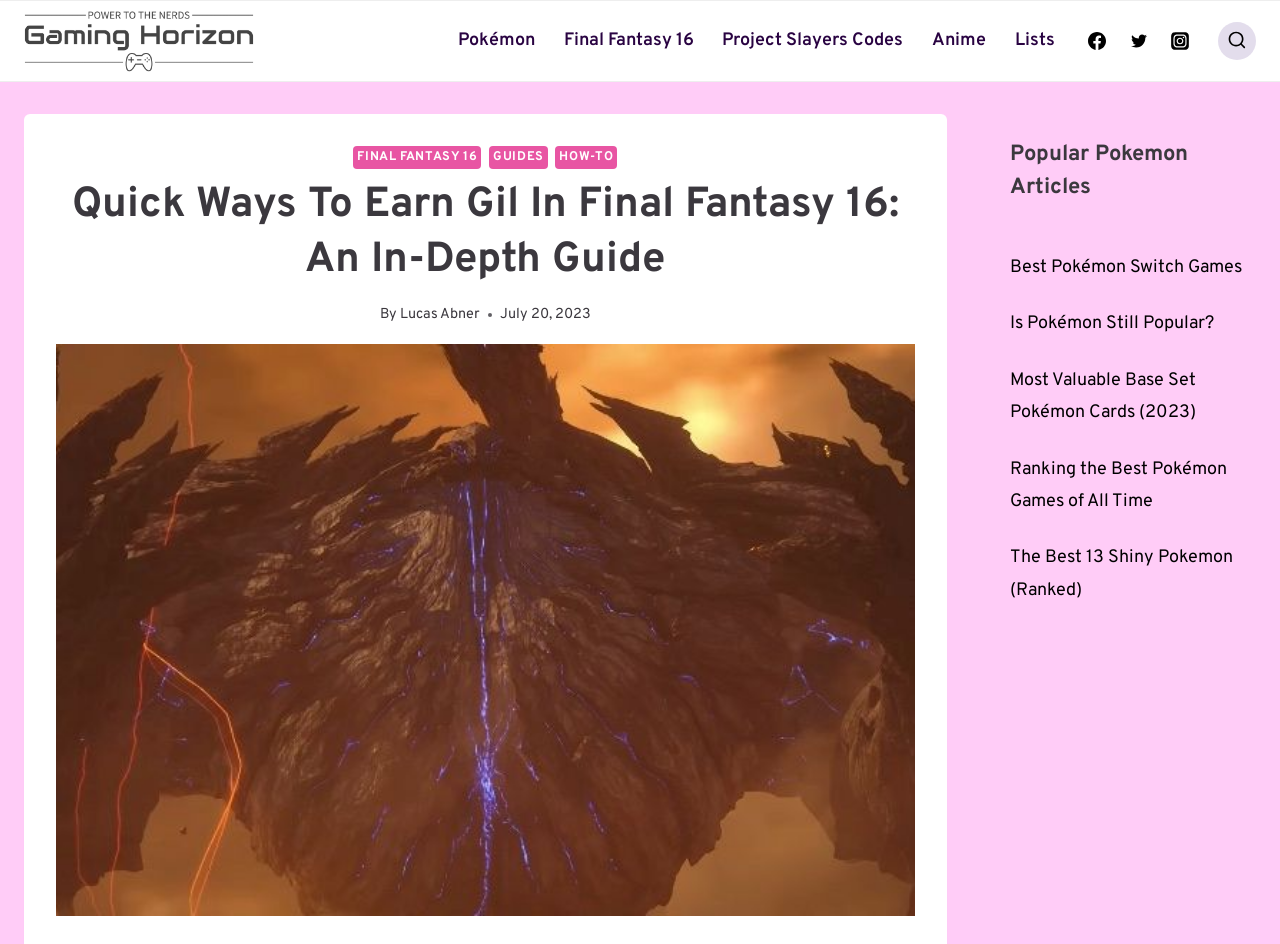What is the topic of the main article?
Refer to the image and provide a thorough answer to the question.

I determined the topic of the main article by looking at the heading 'Quick Ways To Earn Gil In Final Fantasy 16: An In-Depth Guide', which suggests that the article is about Final Fantasy 16.